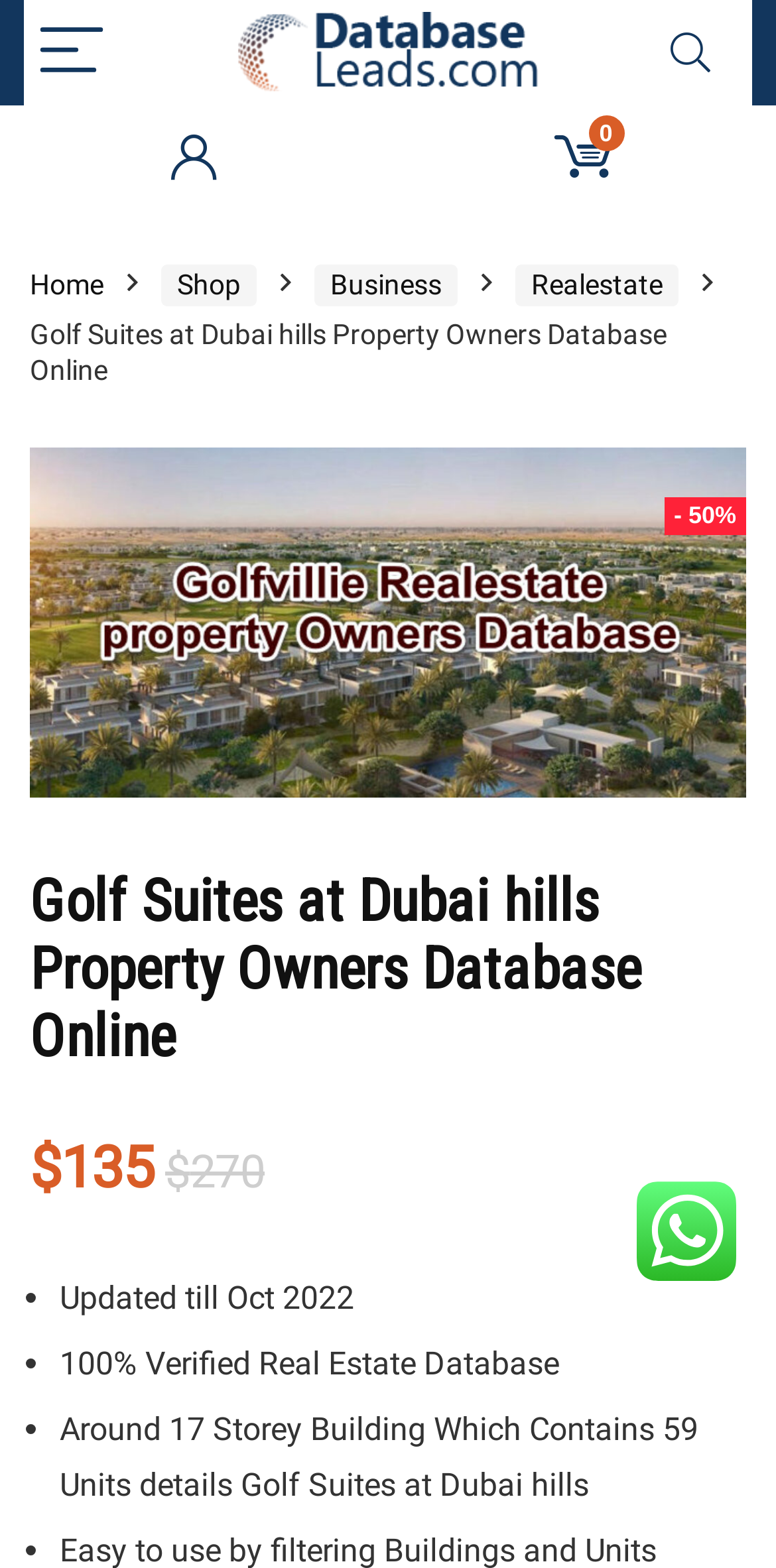Please give a one-word or short phrase response to the following question: 
What is the current price of the database?

$135